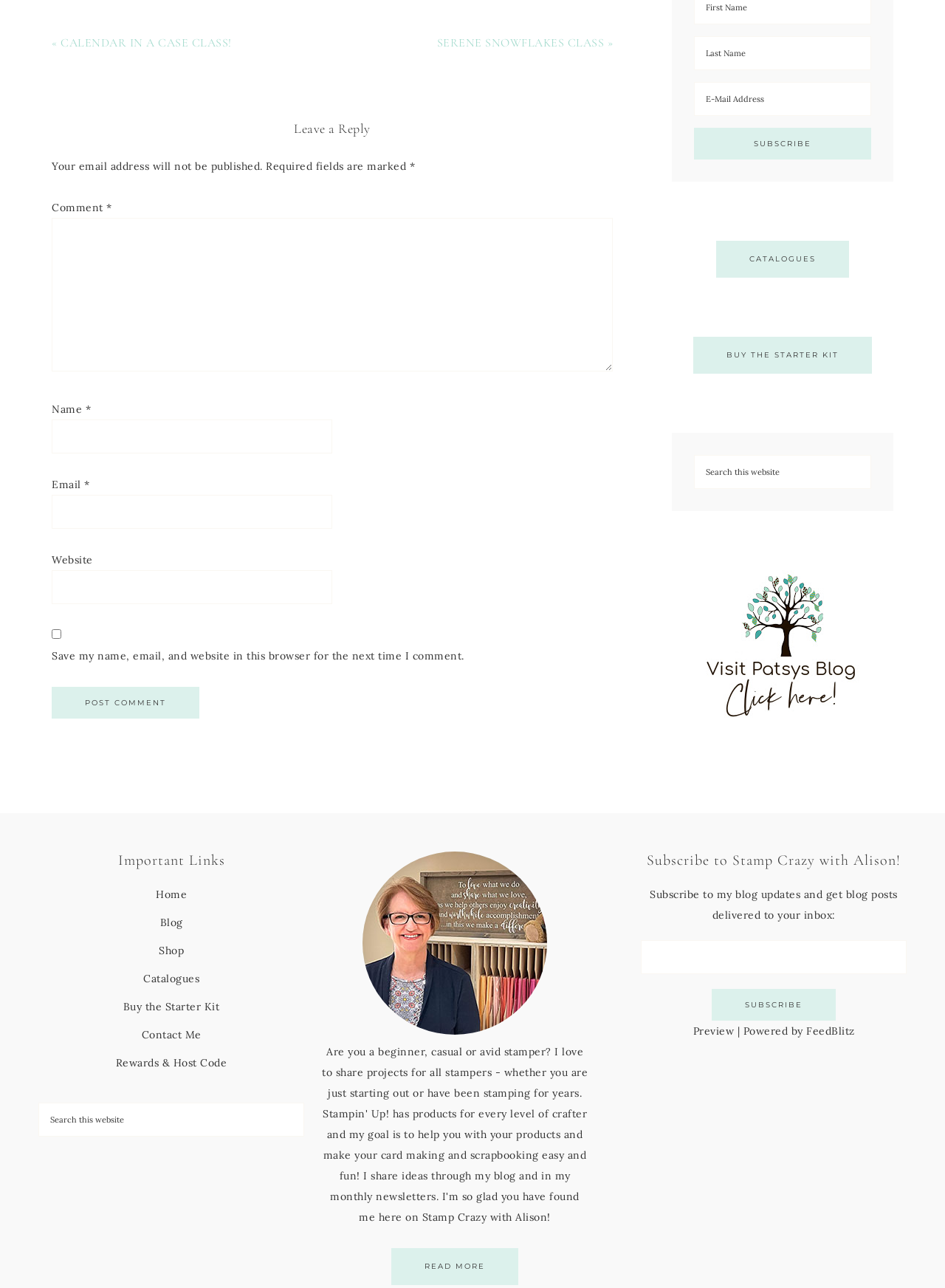How many textboxes are there in the 'Leave a Reply' section?
Use the image to give a comprehensive and detailed response to the question.

The 'Leave a Reply' section contains textboxes for 'Comment', 'Name', 'Email', and 'Website', which totals 4 textboxes.